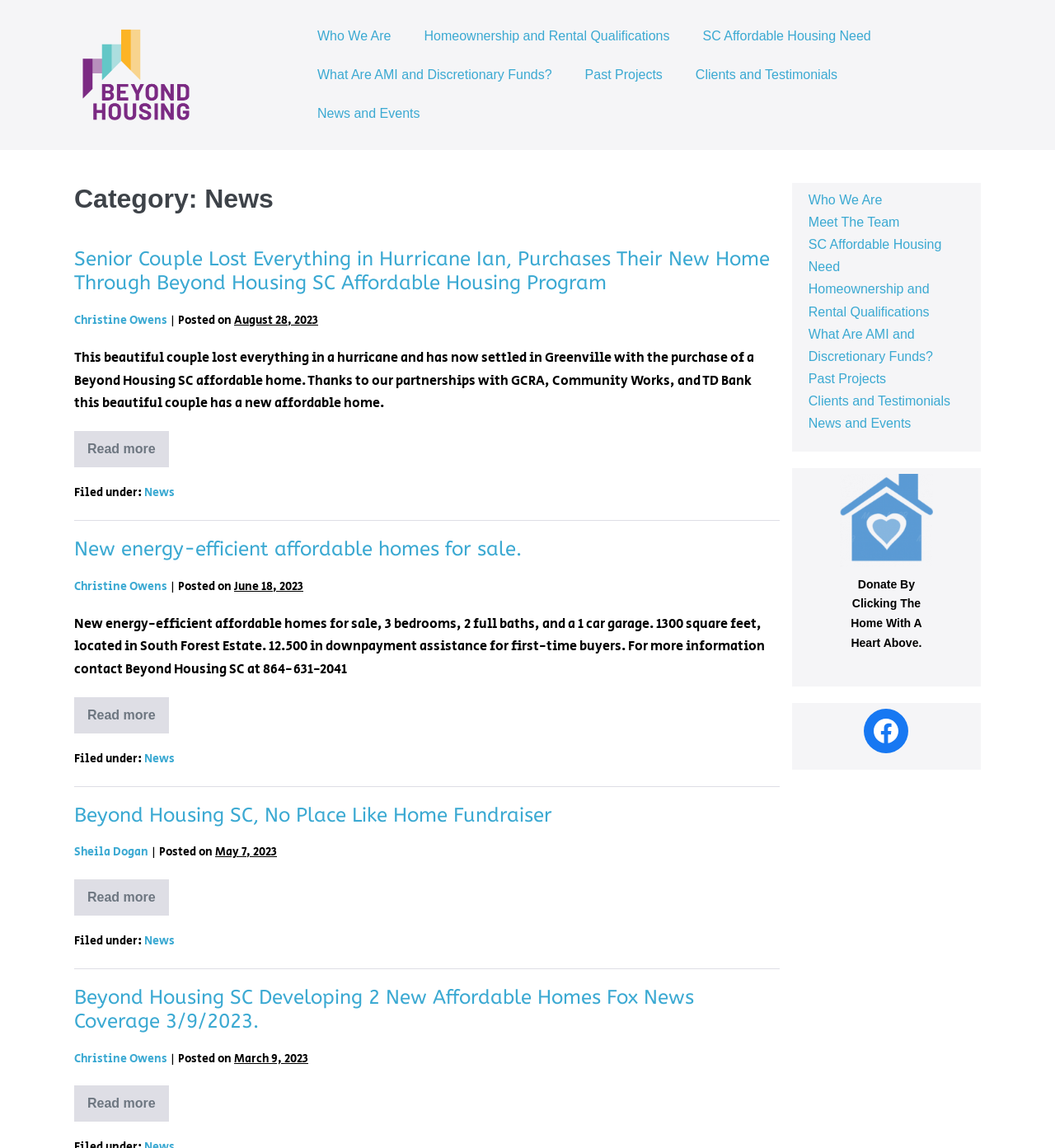Refer to the screenshot and answer the following question in detail:
How many bedrooms are in the energy-efficient affordable homes for sale?

The information about the energy-efficient affordable homes for sale can be found in the second article on the webpage, which mentions that the homes have '3 bedrooms, 2 full baths, and a 1 car garage'.